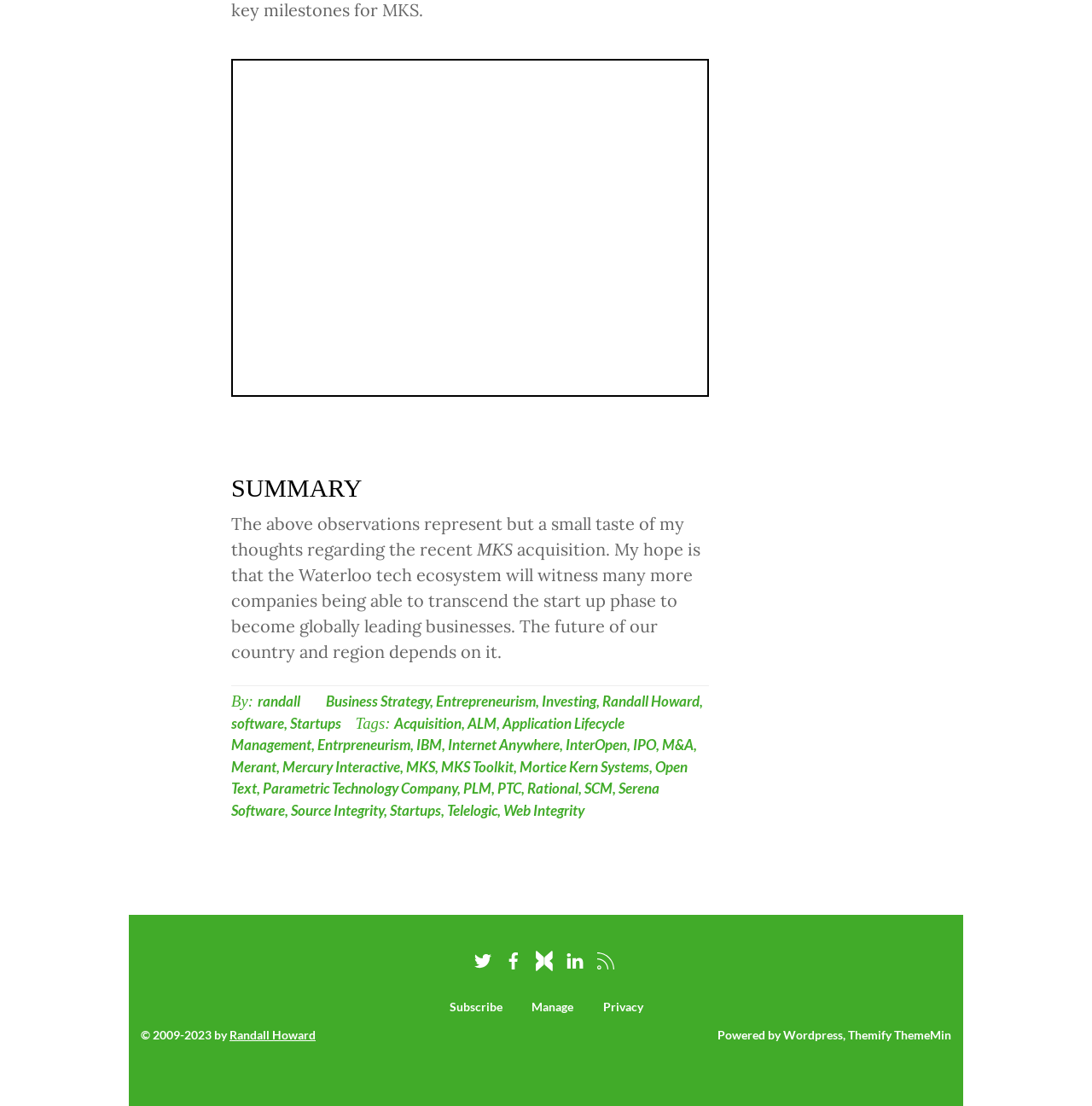Specify the bounding box coordinates of the area to click in order to execute this command: 'Click on the 'twitter' link'. The coordinates should consist of four float numbers ranging from 0 to 1, and should be formatted as [left, top, right, bottom].

[0.431, 0.859, 0.453, 0.872]